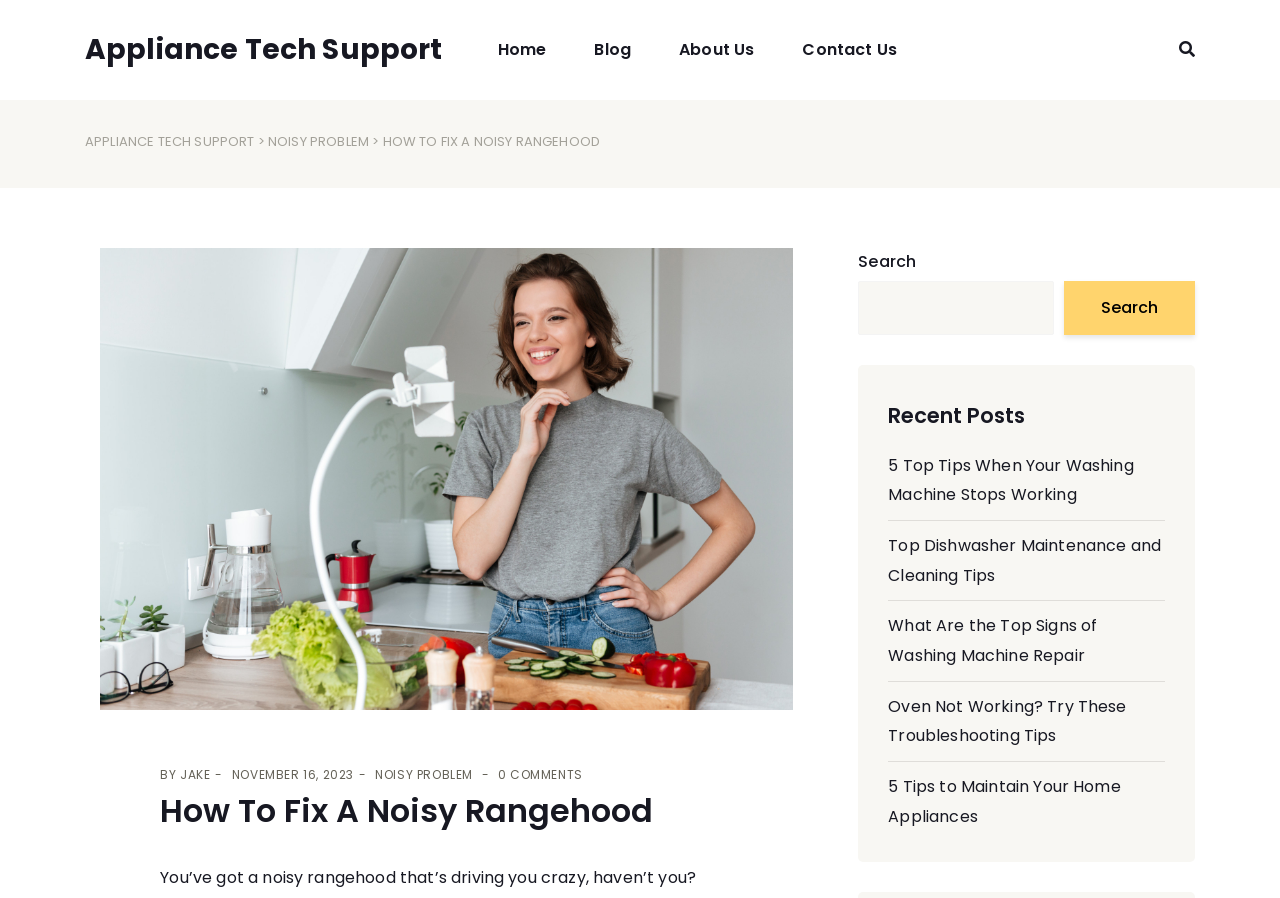Identify the bounding box coordinates of the clickable section necessary to follow the following instruction: "read about appliance tech support". The coordinates should be presented as four float numbers from 0 to 1, i.e., [left, top, right, bottom].

[0.066, 0.147, 0.199, 0.168]